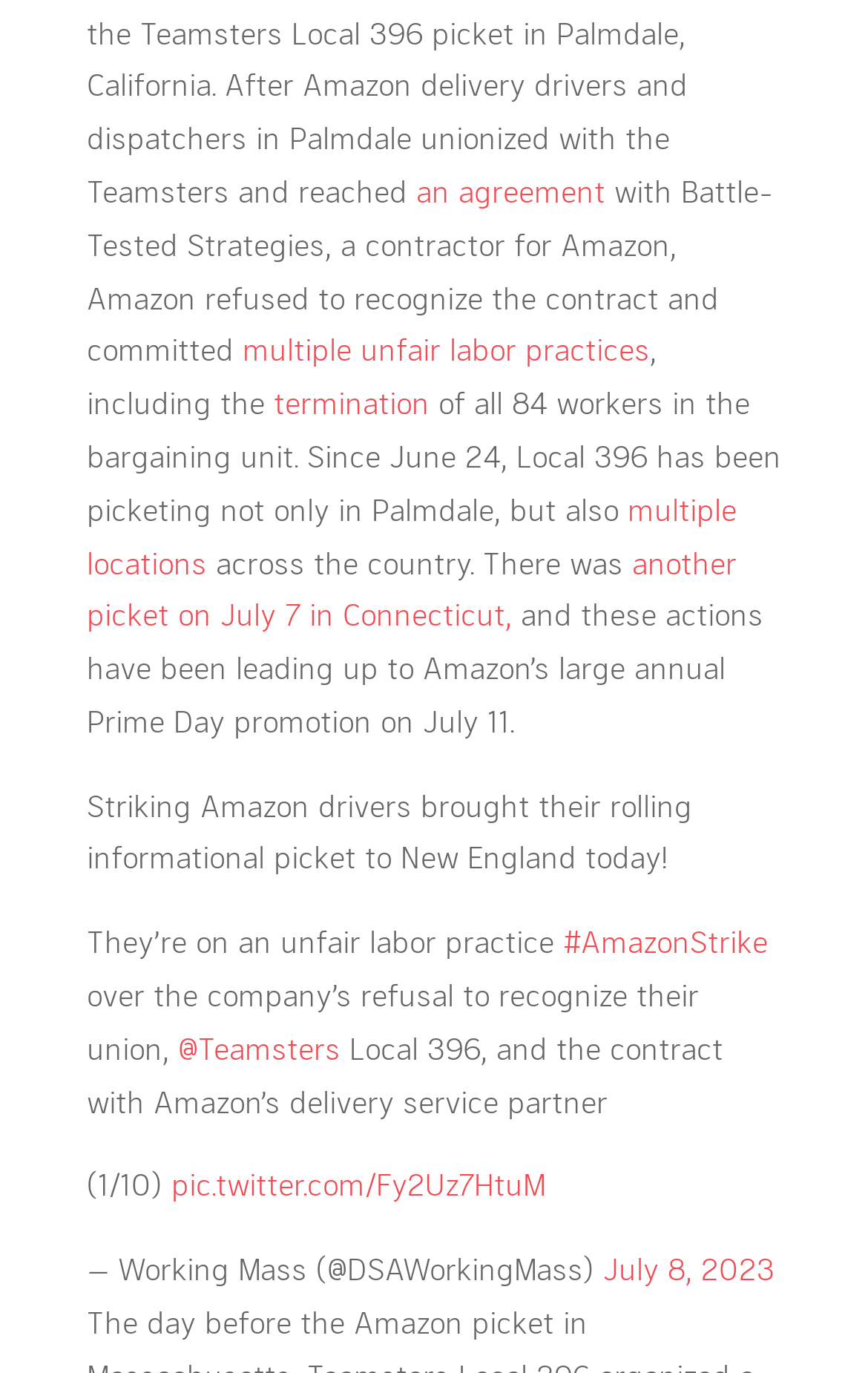Where did the picketing take place?
Based on the visual information, provide a detailed and comprehensive answer.

The picketing took place in multiple locations, including Palmdale, Connecticut, and New England, as mentioned in the text.